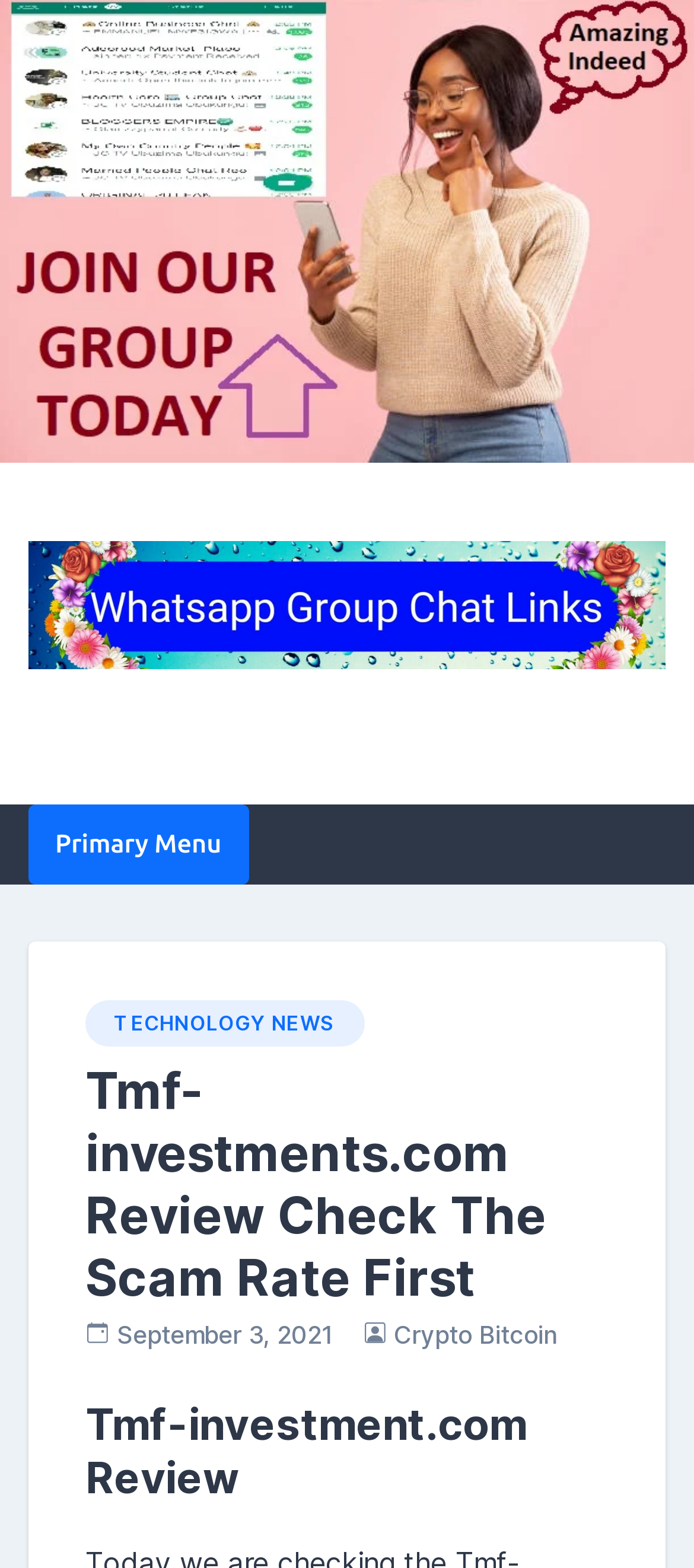Using the provided element description, identify the bounding box coordinates as (top-left x, top-left y, bottom-right x, bottom-right y). Ensure all values are between 0 and 1. Description: parent_node: WhatsApp Group Links

[0.041, 0.336, 0.959, 0.436]